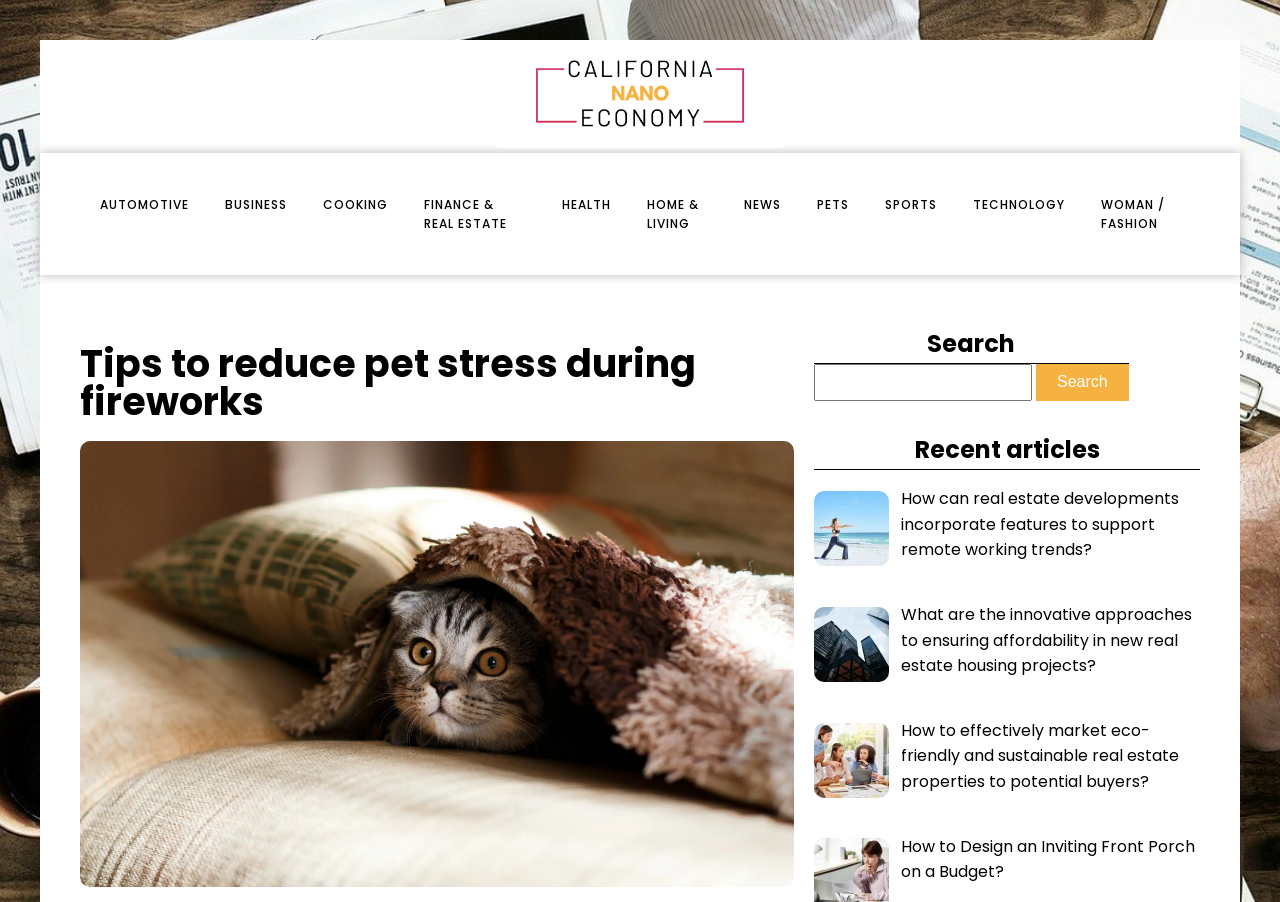Pinpoint the bounding box coordinates of the element you need to click to execute the following instruction: "Explore the PETS category". The bounding box should be represented by four float numbers between 0 and 1, in the format [left, top, right, bottom].

[0.624, 0.194, 0.677, 0.259]